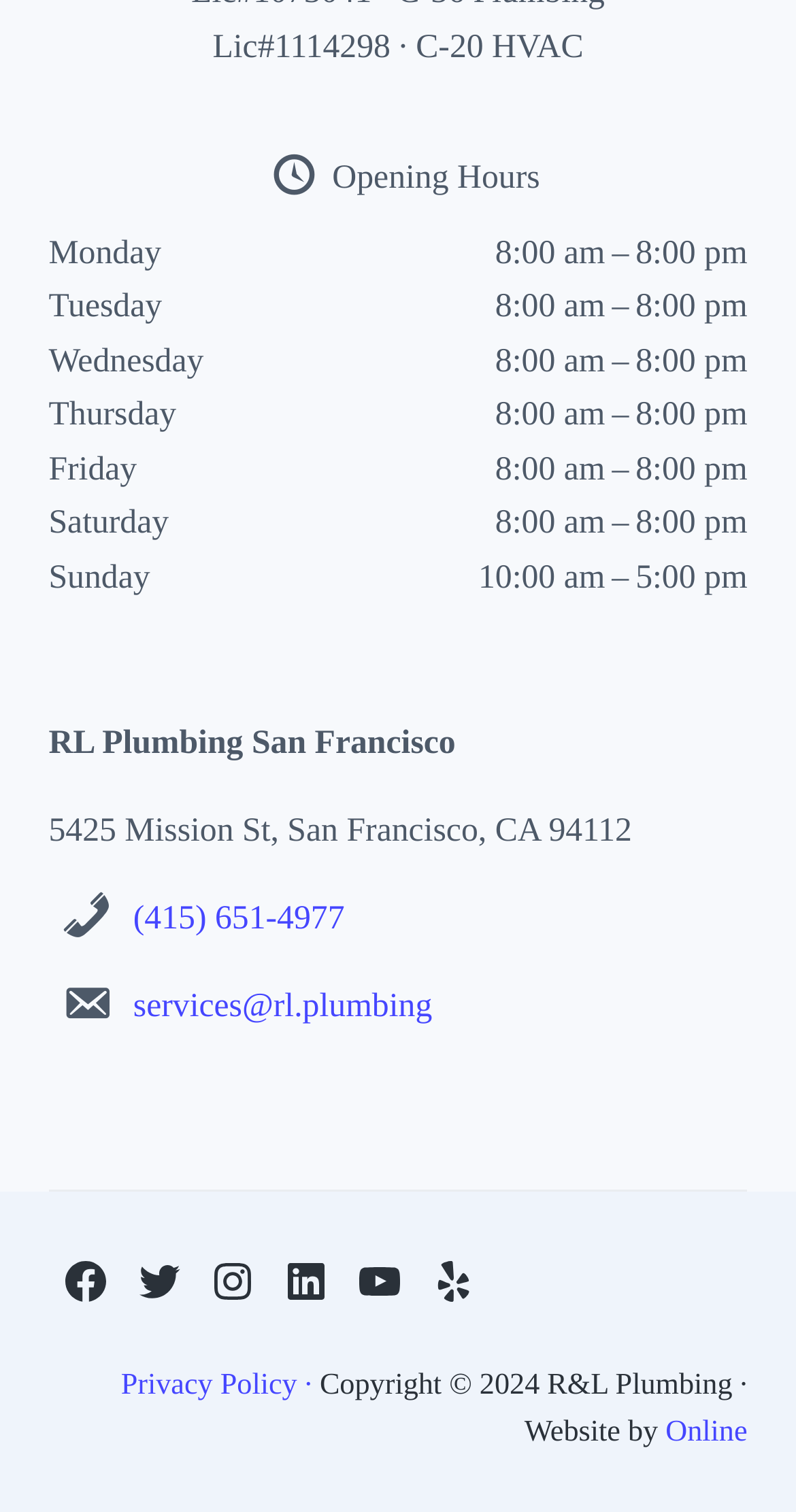Determine the bounding box coordinates for the area you should click to complete the following instruction: "Check the opening hours".

[0.417, 0.104, 0.678, 0.13]